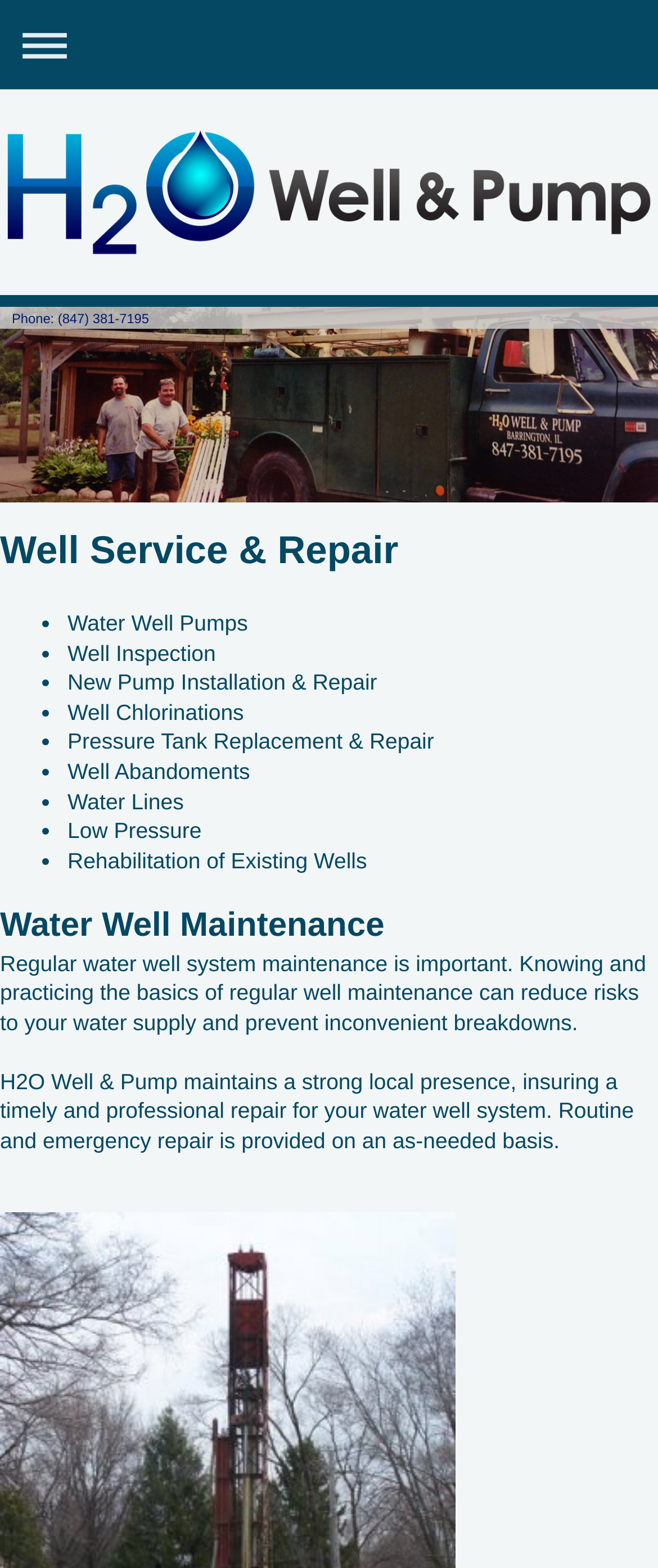Generate a comprehensive description of the webpage.

The webpage is about H2O Well & Pump, a local water emergency expert that offers water well service and repair. At the top, there is a navigation link to expand or collapse the navigation menu. Next to it, the company's logo and name "H2O Well & Pump" are displayed prominently. Below the logo, there is a banner image with the company's services listed.

On the left side, there is a phone number "(847) 381-7195" displayed. The main content of the page is divided into two sections. The first section is headed "Well Service & Repair" and lists various services offered by the company, including water well pumps, well inspection, new pump installation and repair, and more. Each service is marked with a bullet point.

The second section is headed "Water Well Maintenance" and provides information on the importance of regular water well system maintenance. There is a paragraph of text explaining how regular maintenance can reduce risks to the water supply and prevent breakdowns. Below this, there is another paragraph describing how H2O Well & Pump provides timely and professional repair services for water well systems on an as-needed basis.